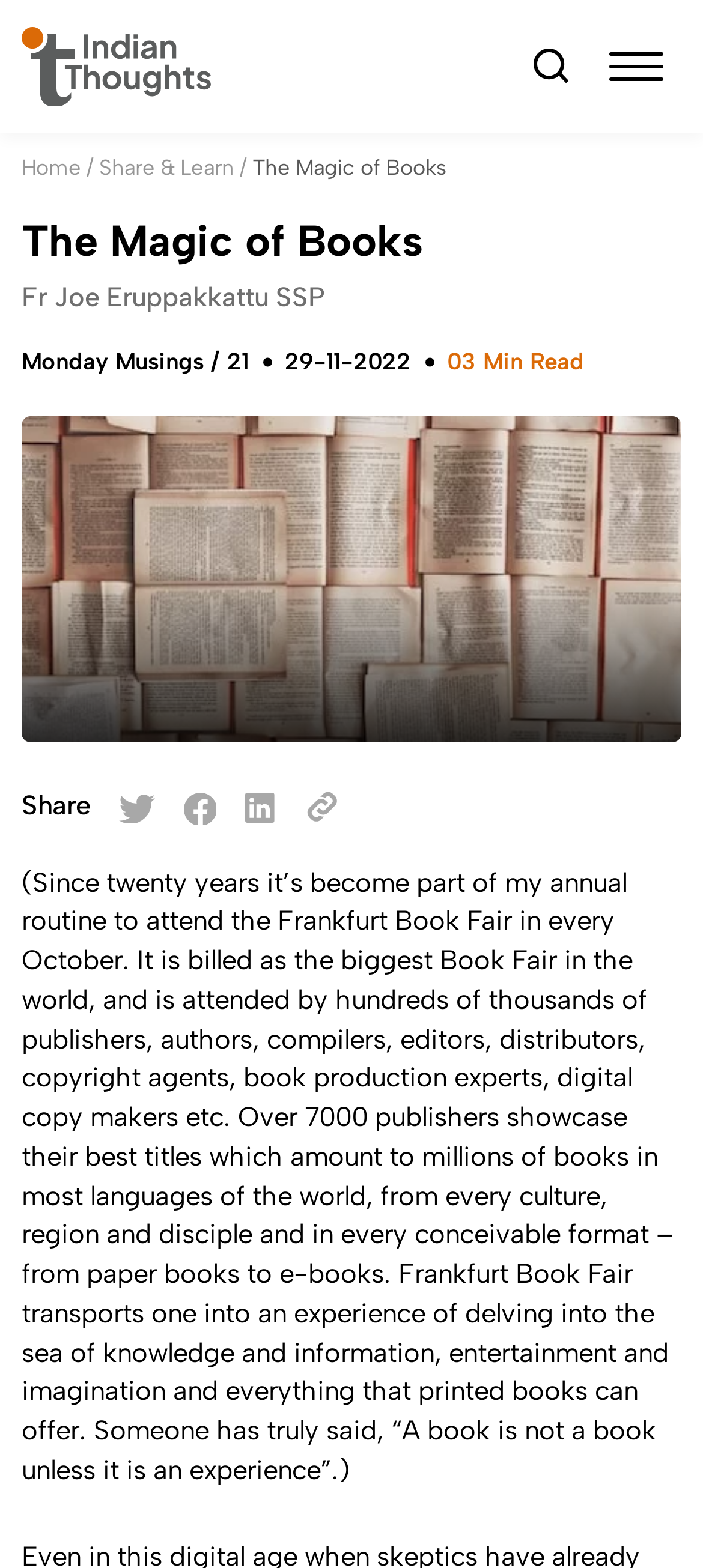What is the duration of the article?
Refer to the screenshot and deliver a thorough answer to the question presented.

The text displays '03 Min Read' which indicates the duration of the article.